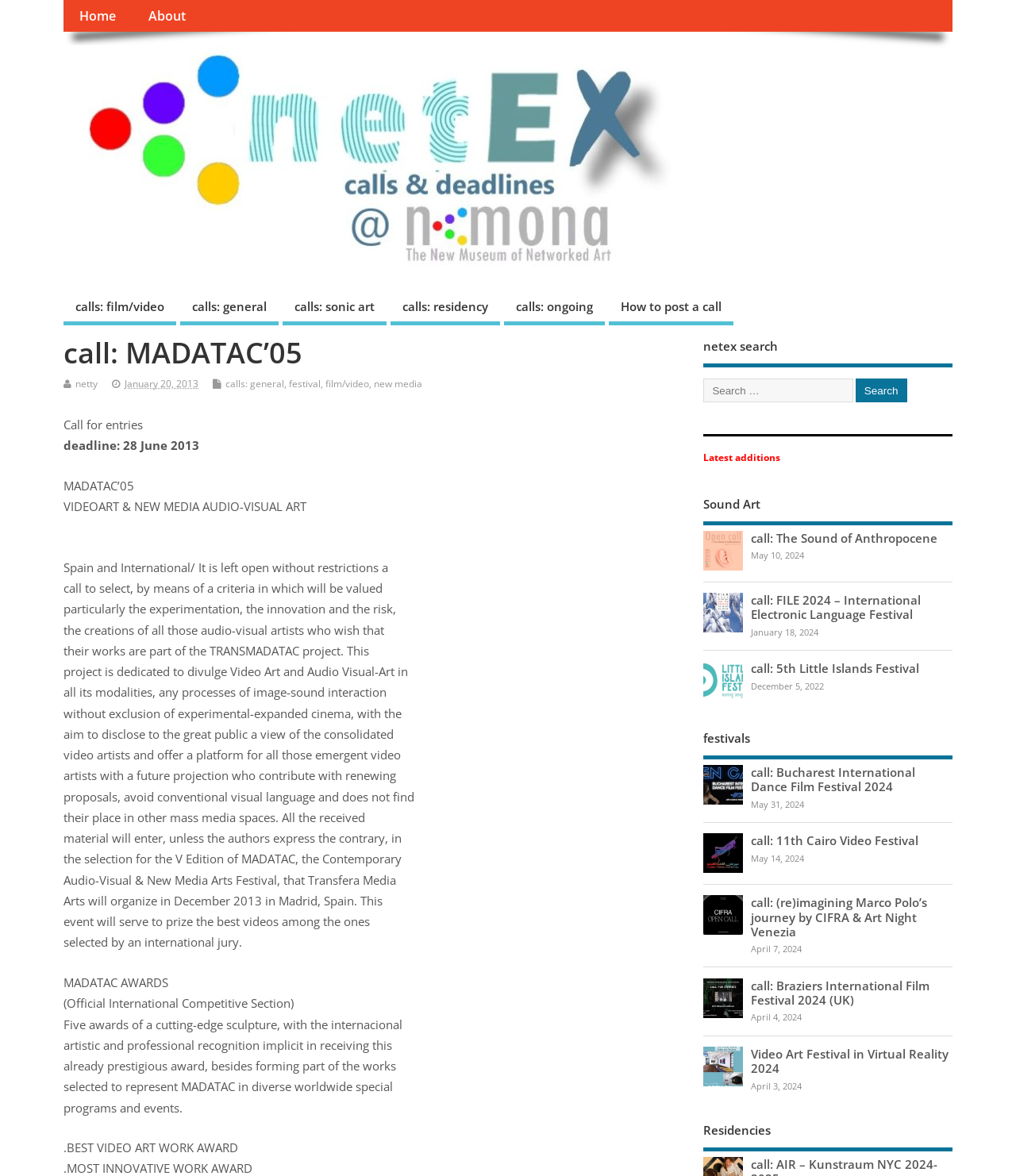What is the purpose of the MADATAC project?
Refer to the screenshot and answer in one word or phrase.

To divulge Video Art and Audio Visual-Art